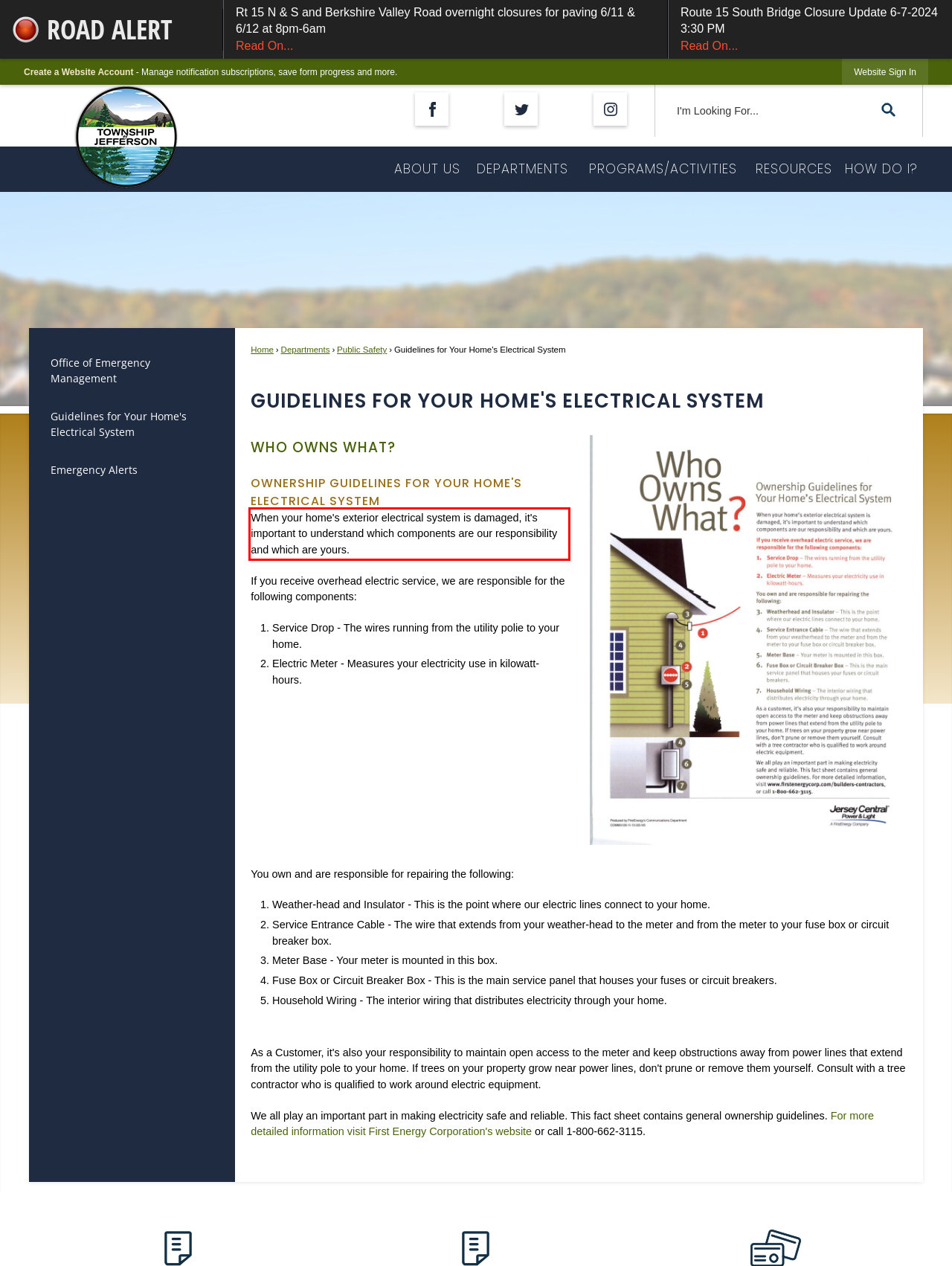Analyze the red bounding box in the provided webpage screenshot and generate the text content contained within.

When your home's exterior electrical system is damaged, it's important to understand which components are our responsibility and which are yours.